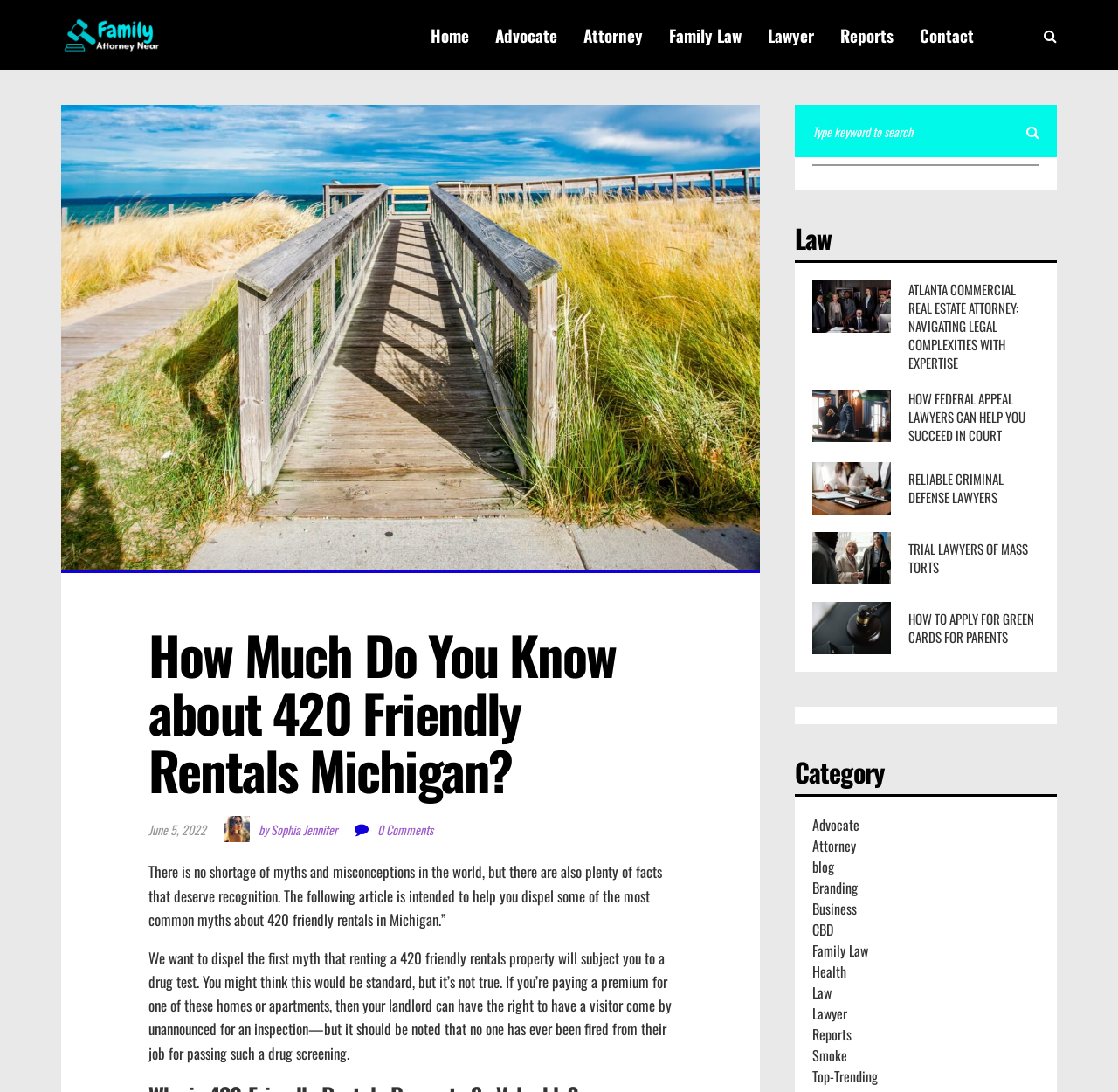Find the bounding box coordinates of the element's region that should be clicked in order to follow the given instruction: "search for a keyword". The coordinates should consist of four float numbers between 0 and 1, i.e., [left, top, right, bottom].

[0.711, 0.096, 0.912, 0.144]